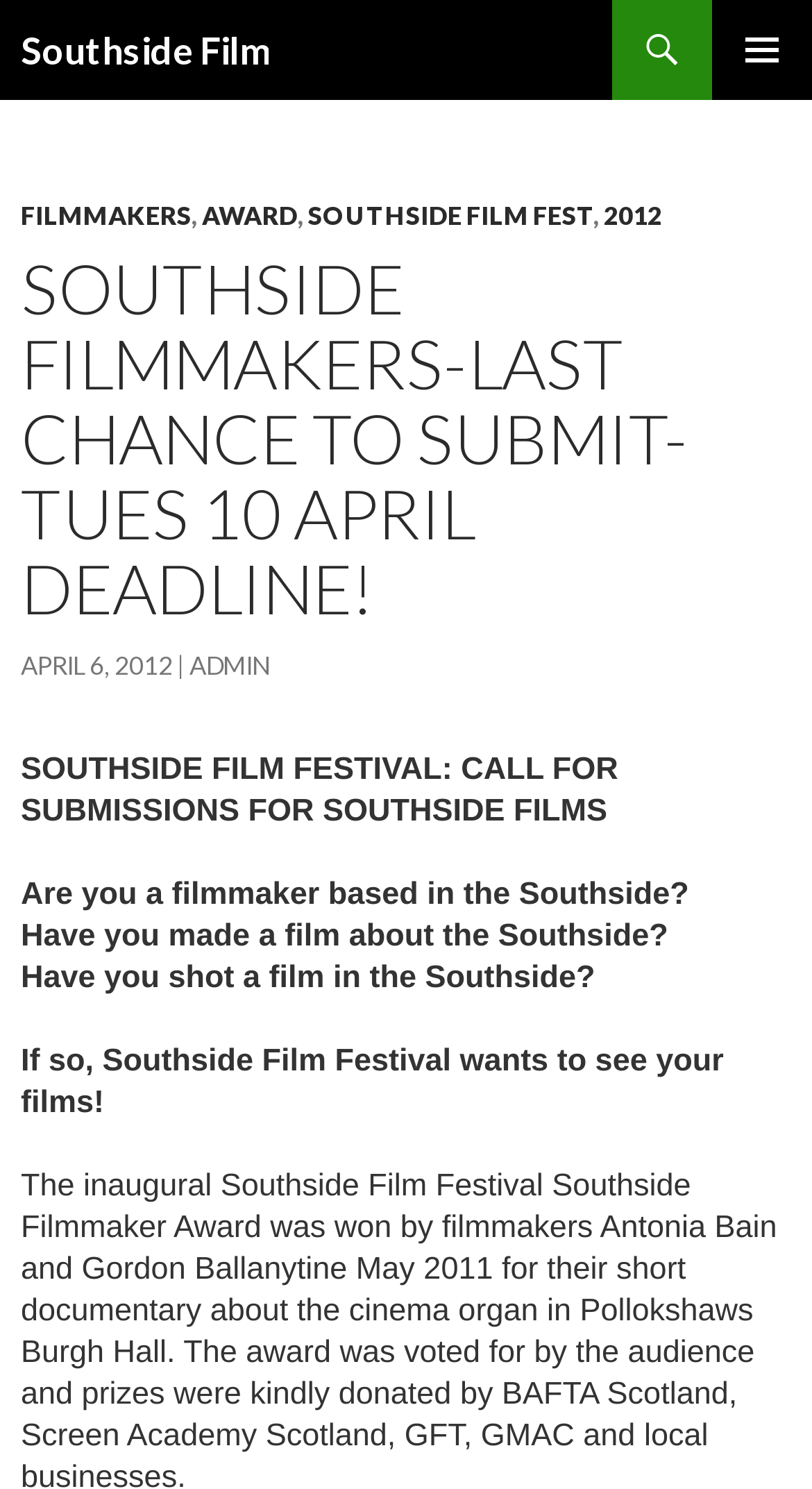Identify the bounding box coordinates of the part that should be clicked to carry out this instruction: "Click on the 'FILMMAKERS' link".

[0.026, 0.134, 0.236, 0.155]